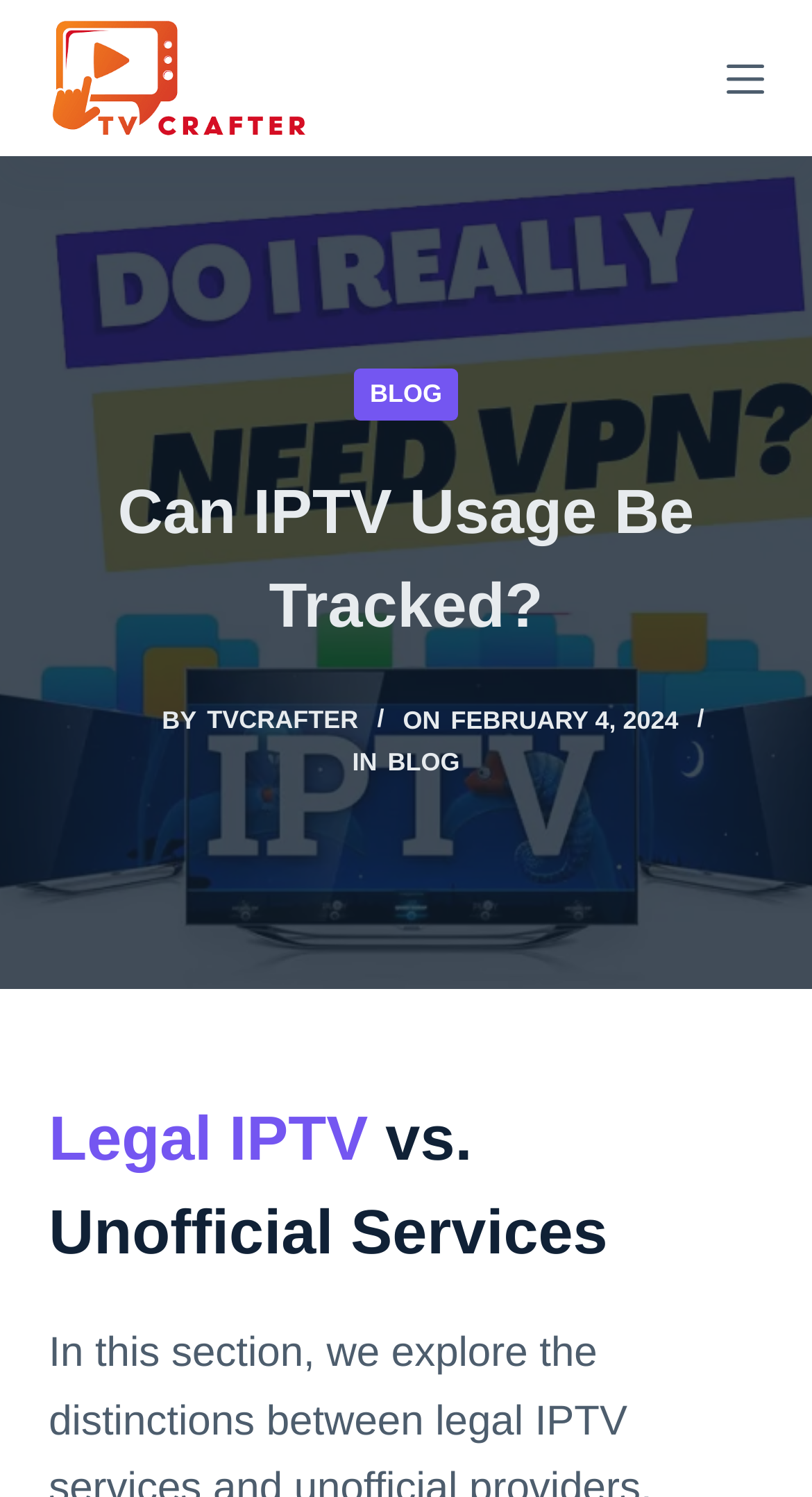Please provide the bounding box coordinates for the element that needs to be clicked to perform the instruction: "Open the off canvas menu". The coordinates must consist of four float numbers between 0 and 1, formatted as [left, top, right, bottom].

[0.894, 0.04, 0.94, 0.065]